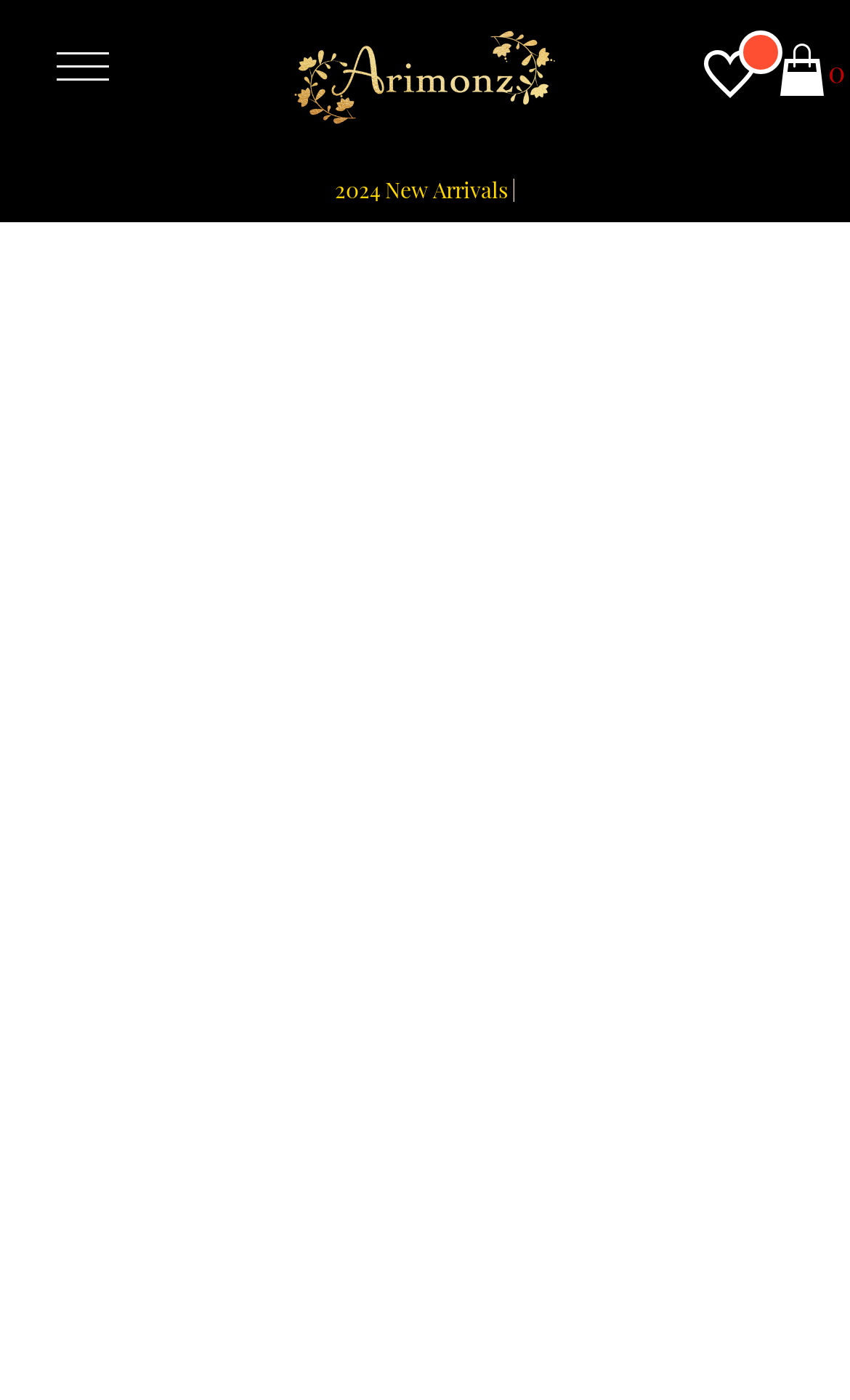Locate the bounding box coordinates of the clickable area to execute the instruction: "Contact Us". Provide the coordinates as four float numbers between 0 and 1, represented as [left, top, right, bottom].

[0.05, 0.556, 0.219, 0.584]